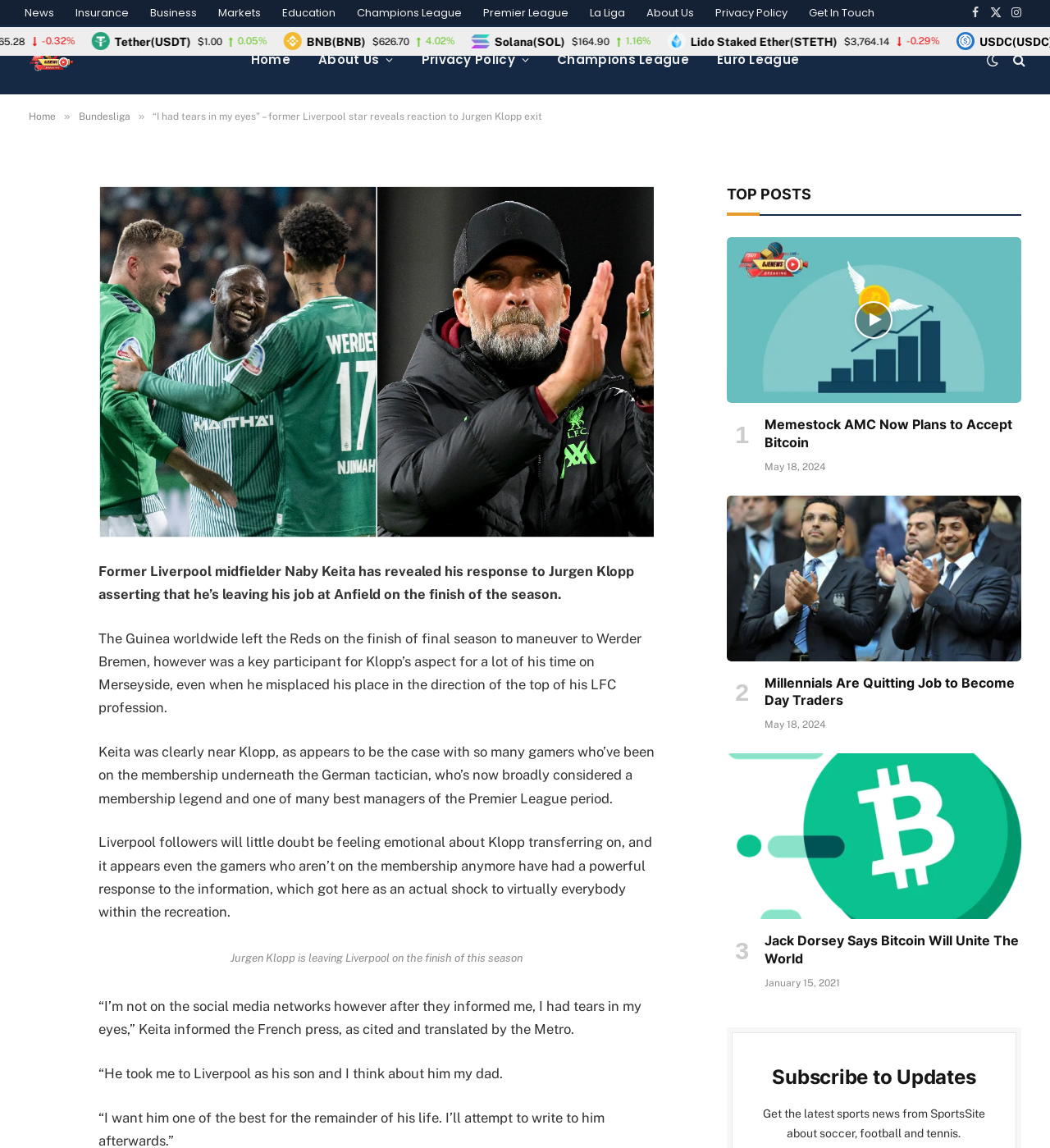Reply to the question with a single word or phrase:
What is the name of the social media platform with an icon represented by ''?

Facebook